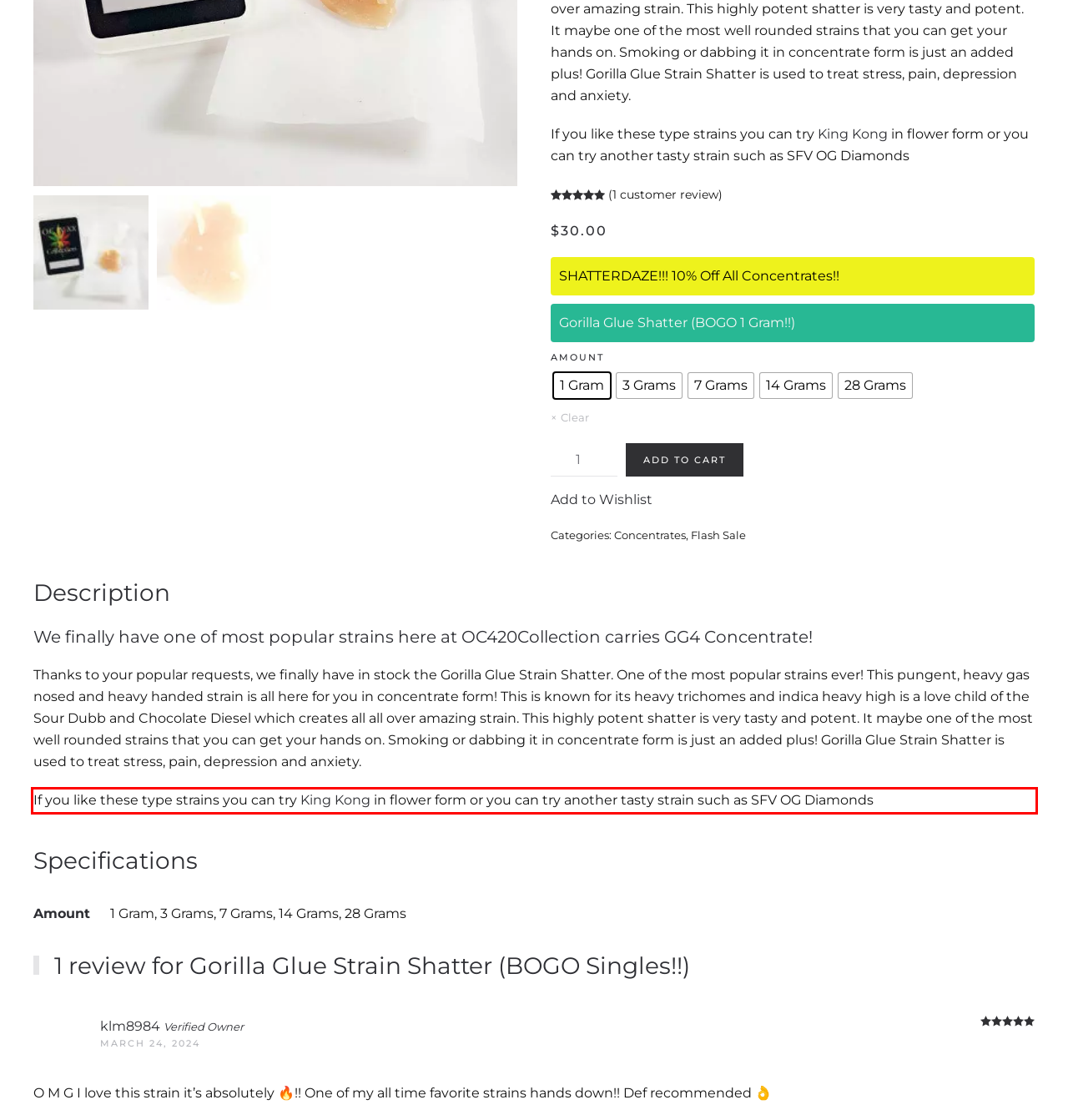Please look at the screenshot provided and find the red bounding box. Extract the text content contained within this bounding box.

If you like these type strains you can try King Kong in flower form or you can try another tasty strain such as SFV OG Diamonds